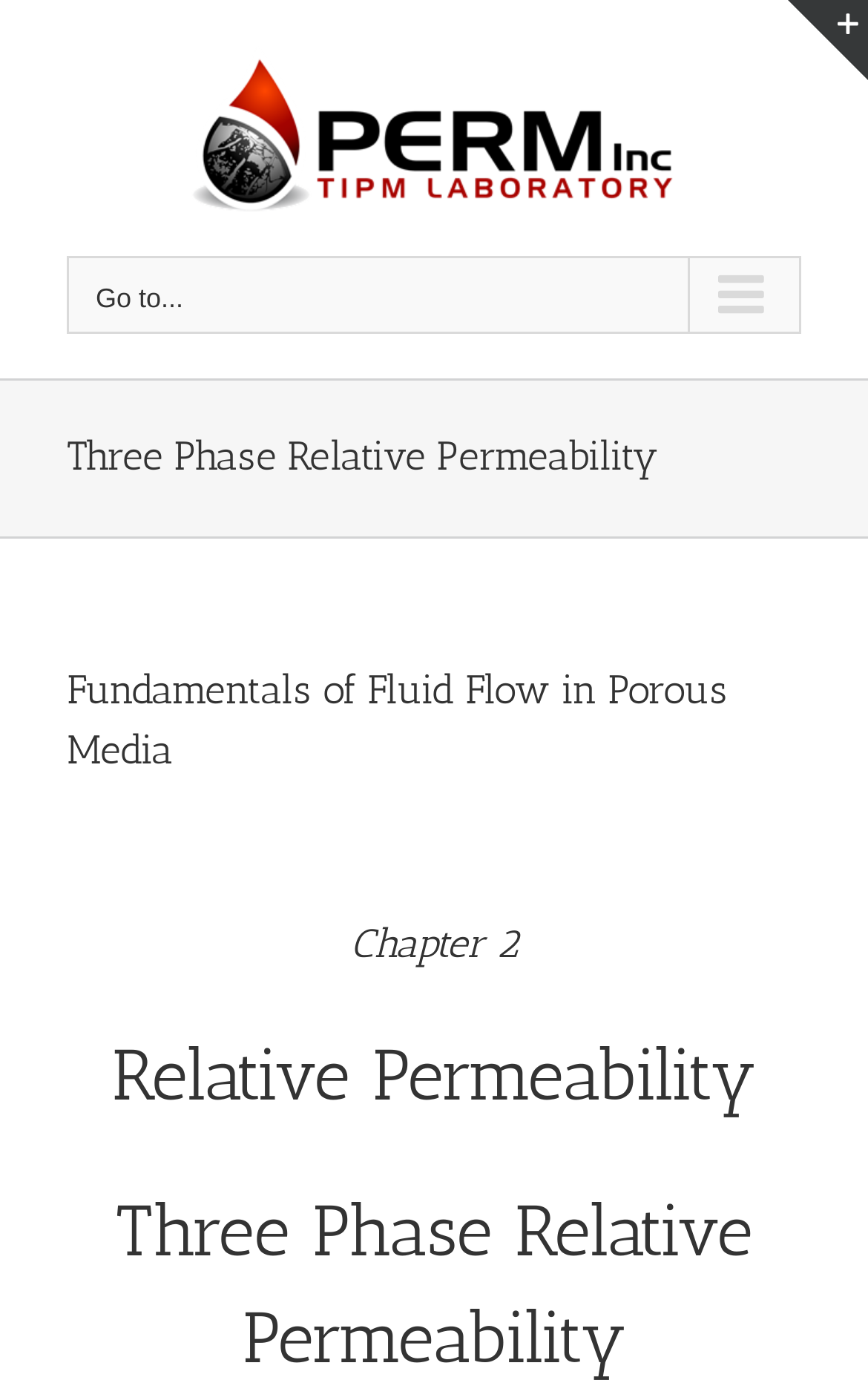Deliver a detailed narrative of the webpage's visual and textual elements.

The webpage is about "Fundamentals of Fluid Flow in Porous Media" and specifically focuses on "Three Phase Relative Permeability" as indicated by the page title bar. At the top-left corner, there is a logo of "Special Core Analysis & EOR Laboratory | PERM Inc." which is also a link. Next to the logo, there is a navigation menu for mobile devices labeled "Main Menu Mobile" with a button to expand or collapse the menu.

Below the navigation menu, the page title bar spans the entire width of the page, containing four headings. The first heading reads "Three Phase Relative Permeability", followed by "Fundamentals of Fluid Flow in Porous Media" which is the main title of the page. The third heading is "Chapter 2", and the last one is "Relative Permeability". There is a small non-breaking space character between the second and third headings.

At the top-right corner, there is a link to toggle a sliding bar area. The rest of the page content is not described in the provided accessibility tree.